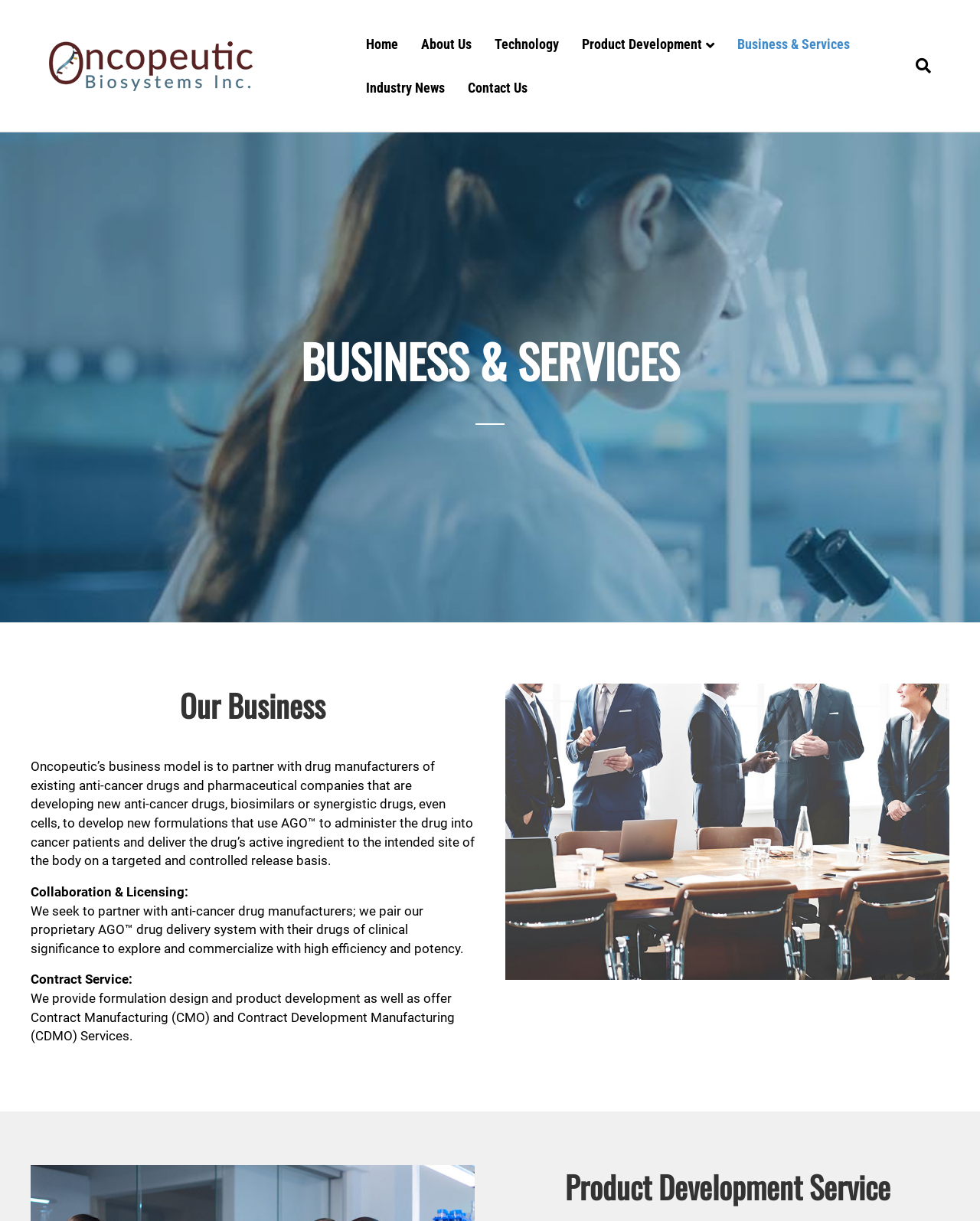Can you provide the bounding box coordinates for the element that should be clicked to implement the instruction: "Go to the 'About Us' page"?

[0.418, 0.019, 0.493, 0.053]